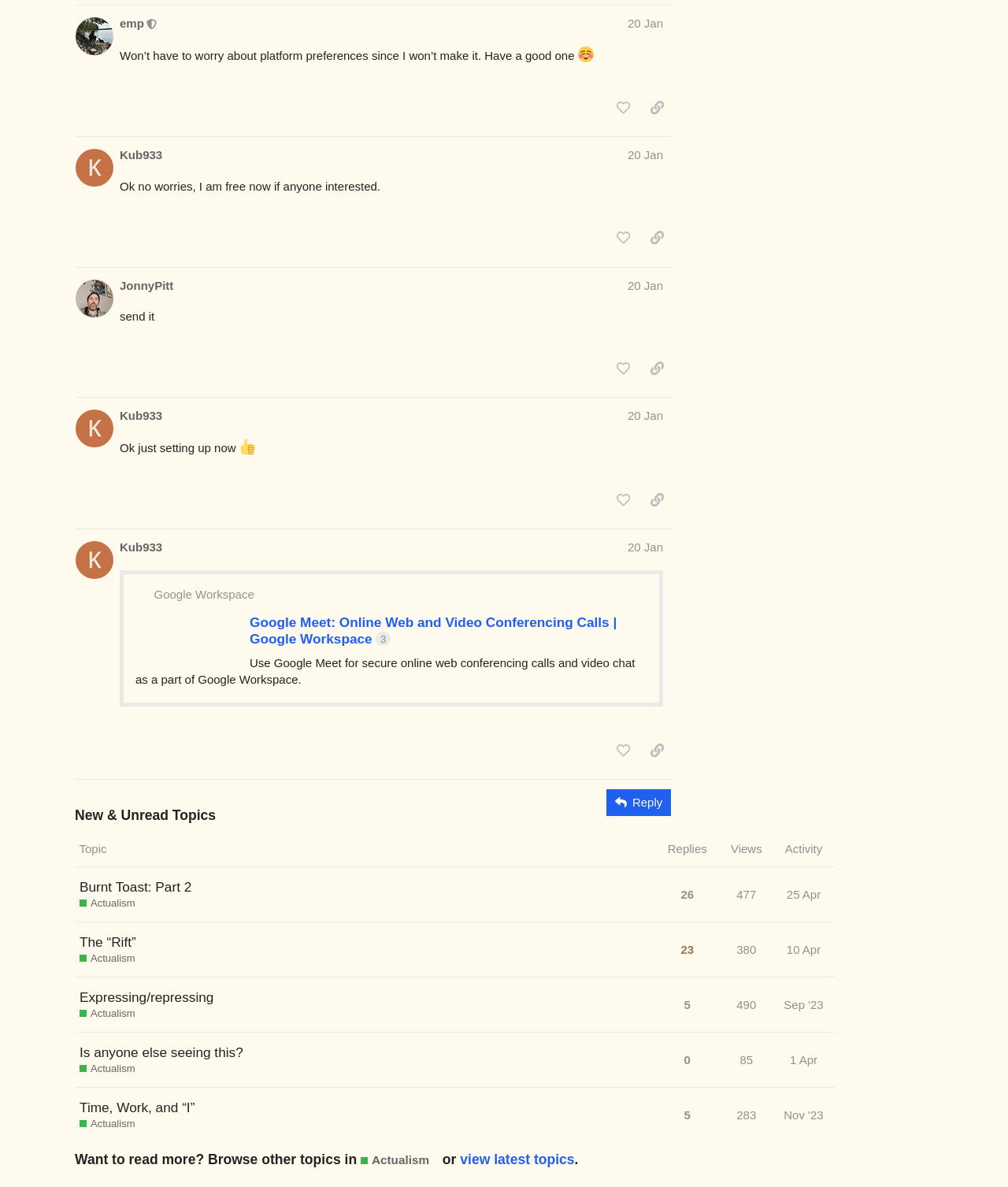Ascertain the bounding box coordinates for the UI element detailed here: "20 Jan". The coordinates should be provided as [left, top, right, bottom] with each value being a float between 0 and 1.

[0.623, 0.345, 0.658, 0.356]